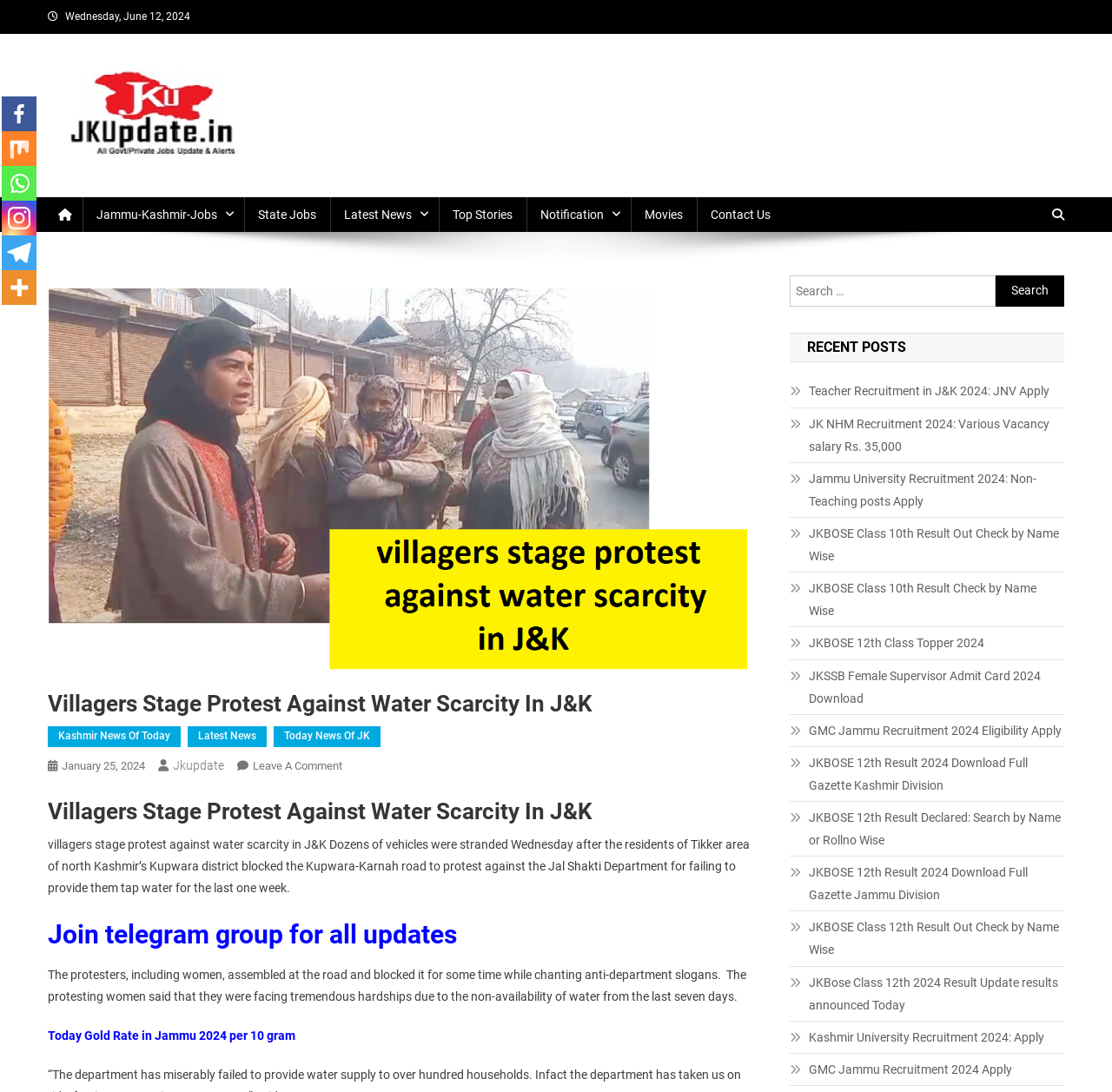What is the name of the department protested by the villagers?
Please respond to the question with a detailed and informative answer.

I found the name of the department by reading the static text element that describes the protest, which says 'the residents of Tikker area of north Kashmir’s Kupwara district blocked the Kupwara-Karnah road to protest against the Jal Shakti Department'.